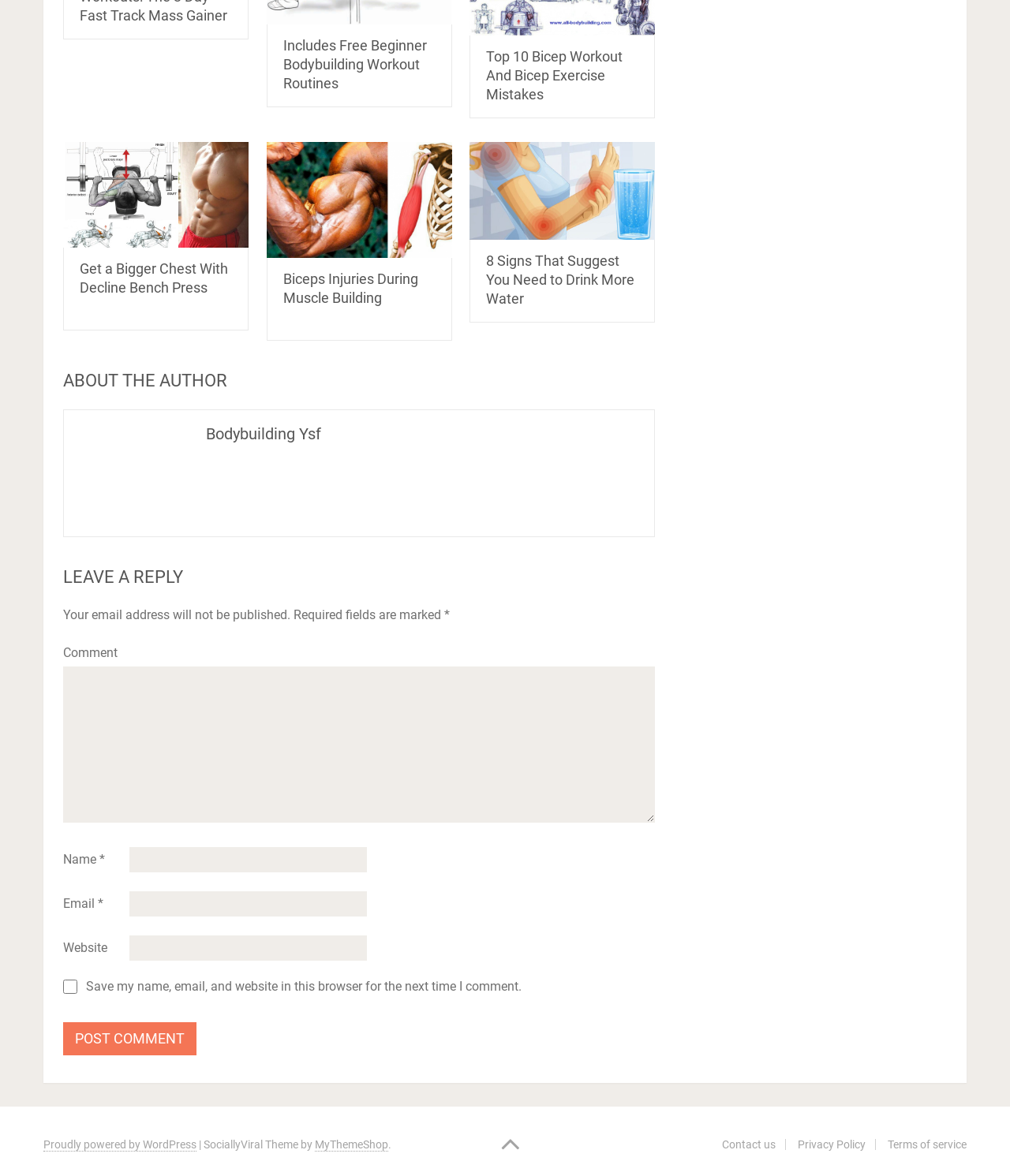What is the author of the article about bicep workout mistakes?
Please interpret the details in the image and answer the question thoroughly.

The author of the article about bicep workout mistakes is not specified, as there is no author name mentioned in the article heading or link.